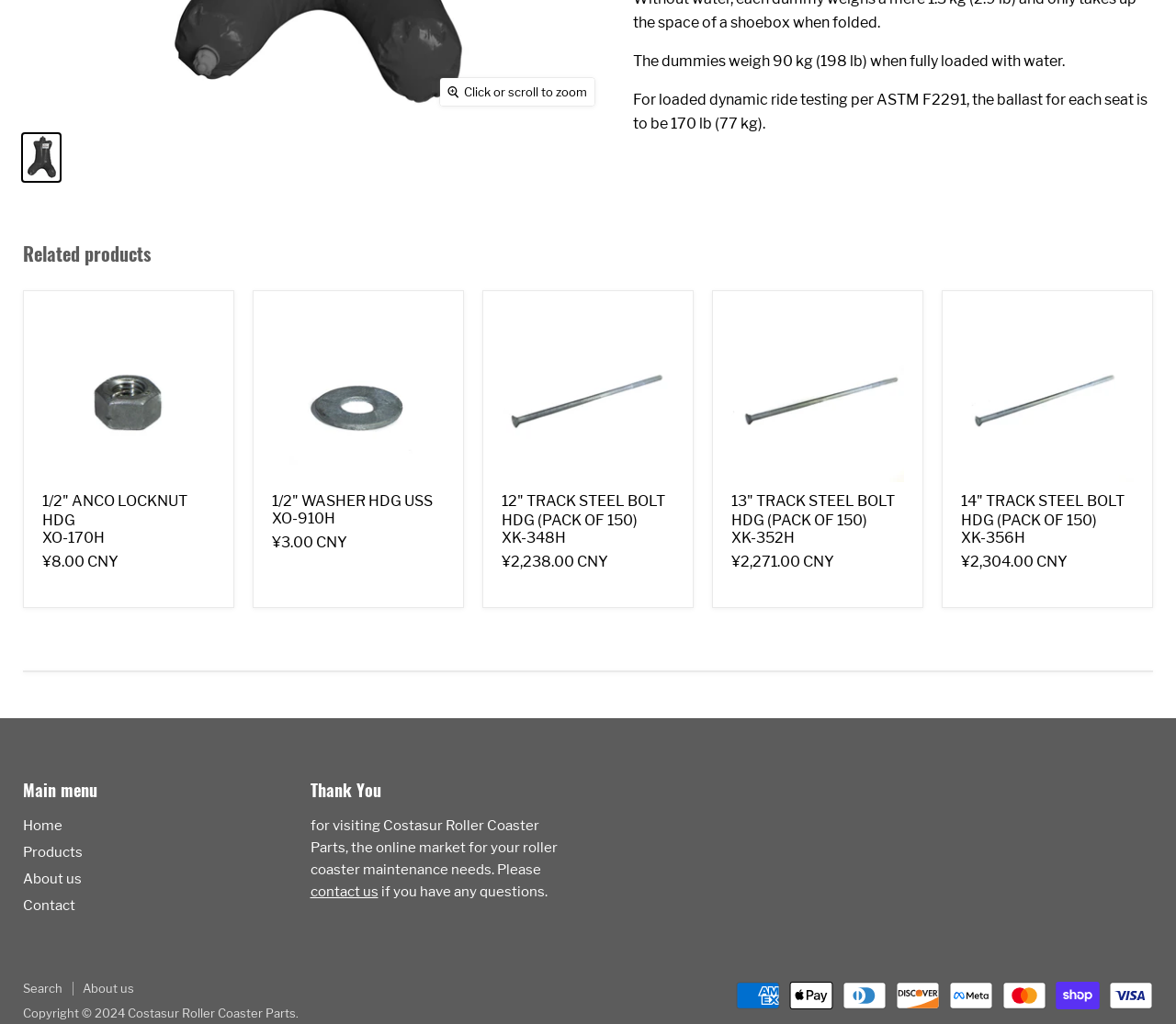Identify the bounding box for the UI element described as: "parent_node: 1/2" ANCO LOCKNUT HDG". Ensure the coordinates are four float numbers between 0 and 1, formatted as [left, top, right, bottom].

[0.036, 0.303, 0.183, 0.471]